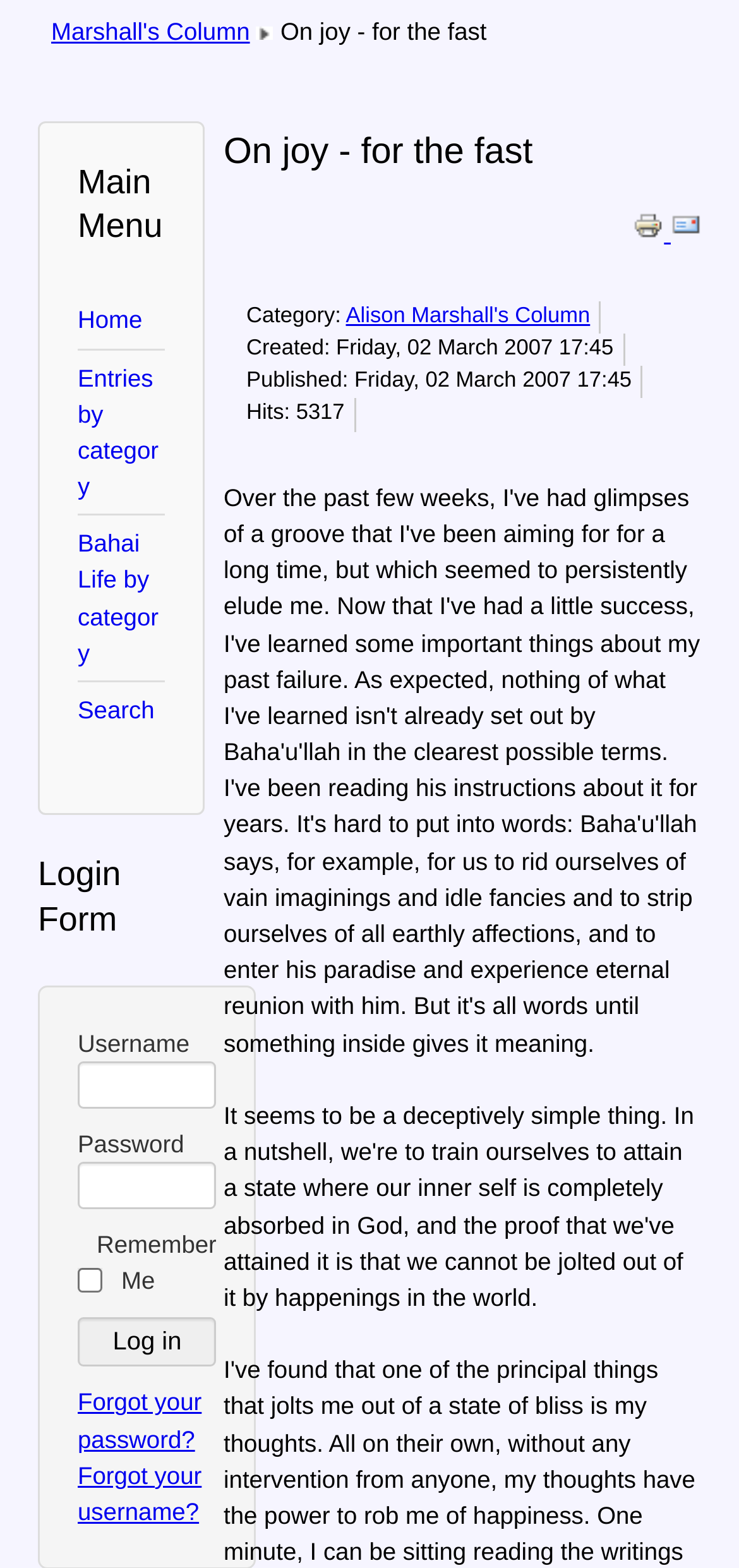Determine the bounding box coordinates of the UI element described below. Use the format (top-left x, top-left y, bottom-right x, bottom-right y) with floating point numbers between 0 and 1: parent_node: Password name="password"

[0.105, 0.741, 0.293, 0.771]